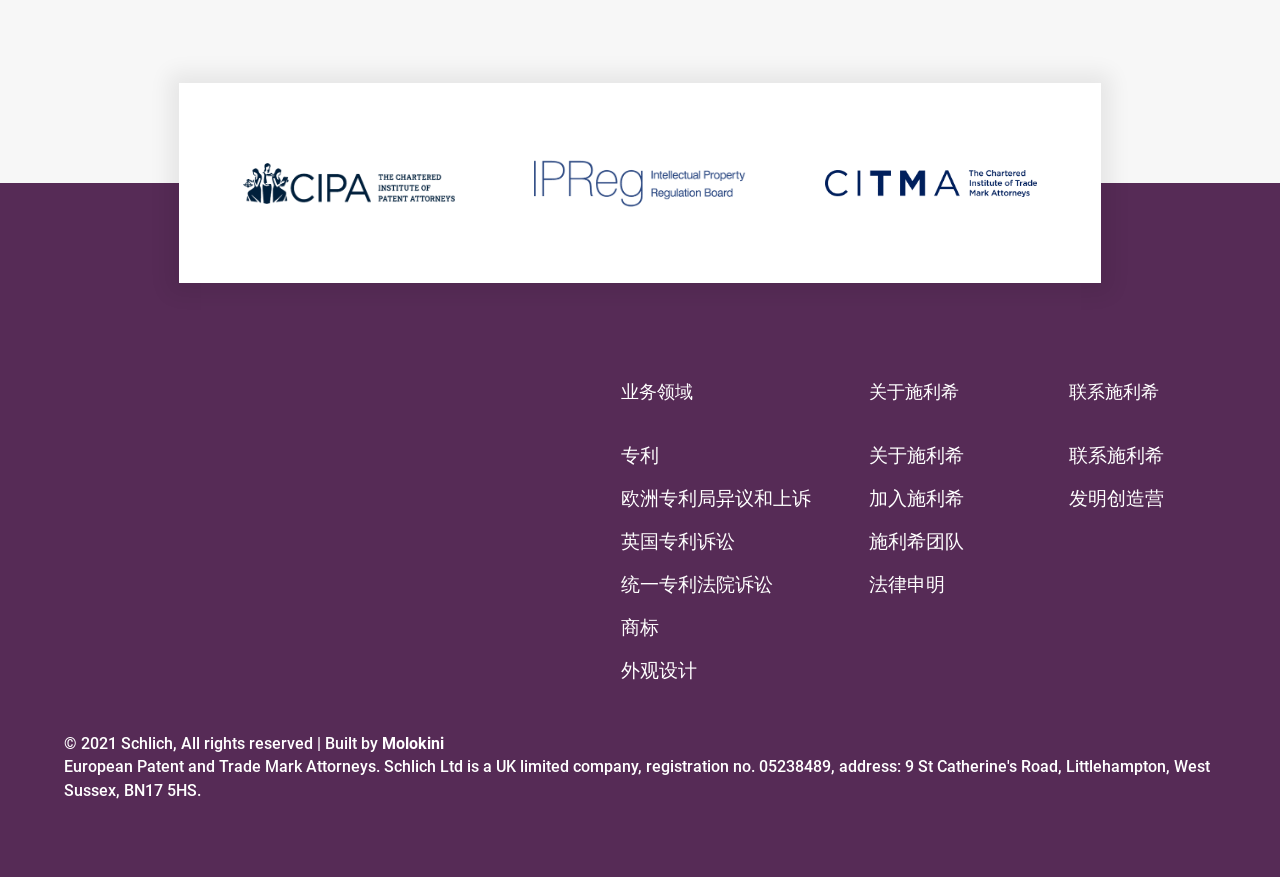Answer the question below in one word or phrase:
Who built the website?

Molokini